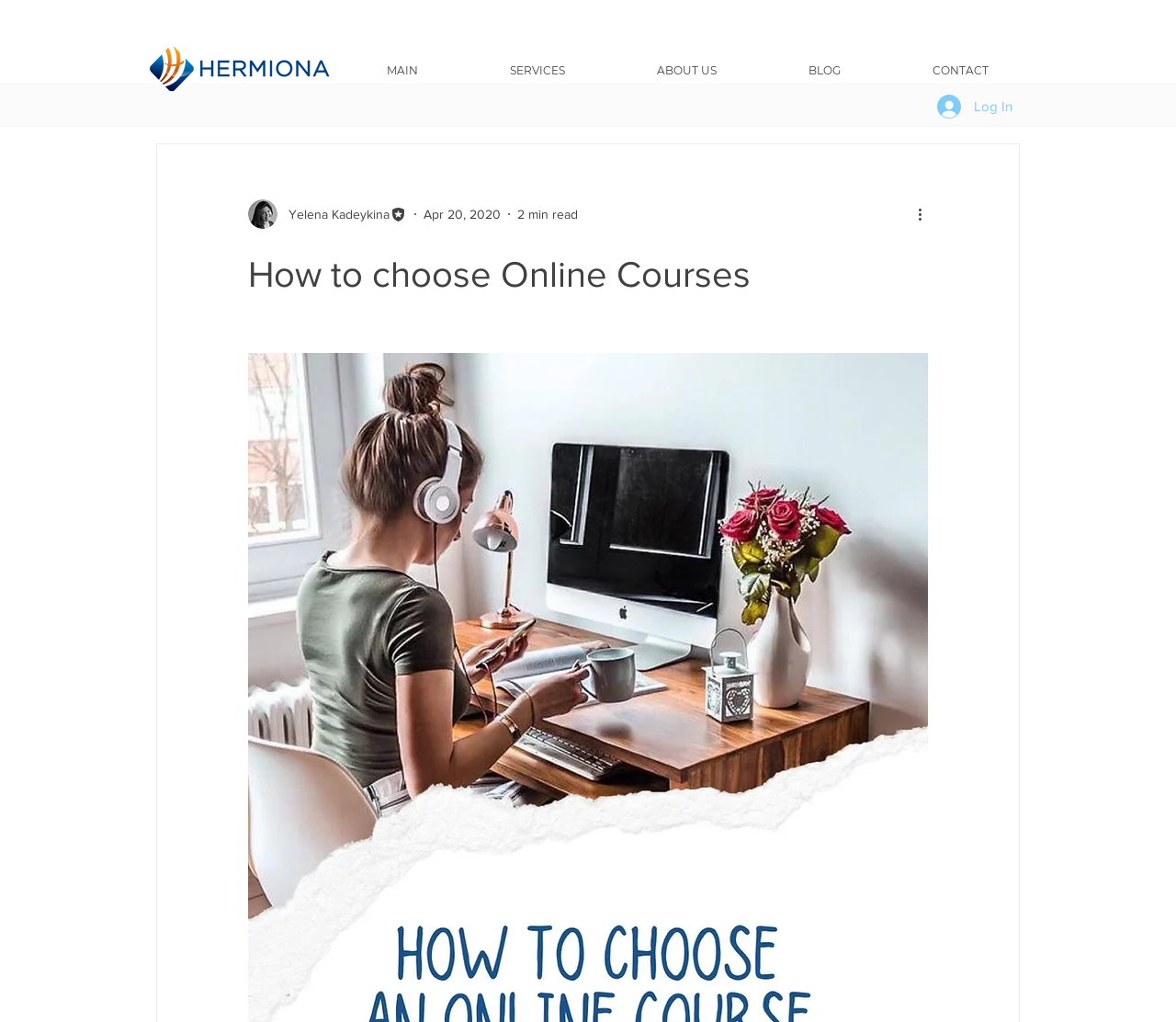Based on what you see in the screenshot, provide a thorough answer to this question: What is the estimated reading time of the article?

I found the estimated reading time of the article by looking at the generic element with the text '2 min read' which is located below the writer's picture.